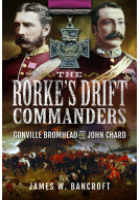Offer an in-depth caption that covers the entire scene depicted in the image.

The image features the cover of the book titled "The Rorke's Drift Commanders," authored by James W. Bancroft. The design showcases two prominent historical figures, Conville Bronhead and John Chard, depicted on either side of the cover. They are adorned in military uniforms, reflecting their roles in the historic Battle of Rorke's Drift. The background is rich with dramatic imagery of battle scenes, hinting at the conflict's intensity. At the top, the title is boldly displayed, complemented by a medal or decoration that emphasizes the commanders' valor. This vivid presentation not only captures the essence of military history but also highlights the significant contributions of these two commanders in the war.